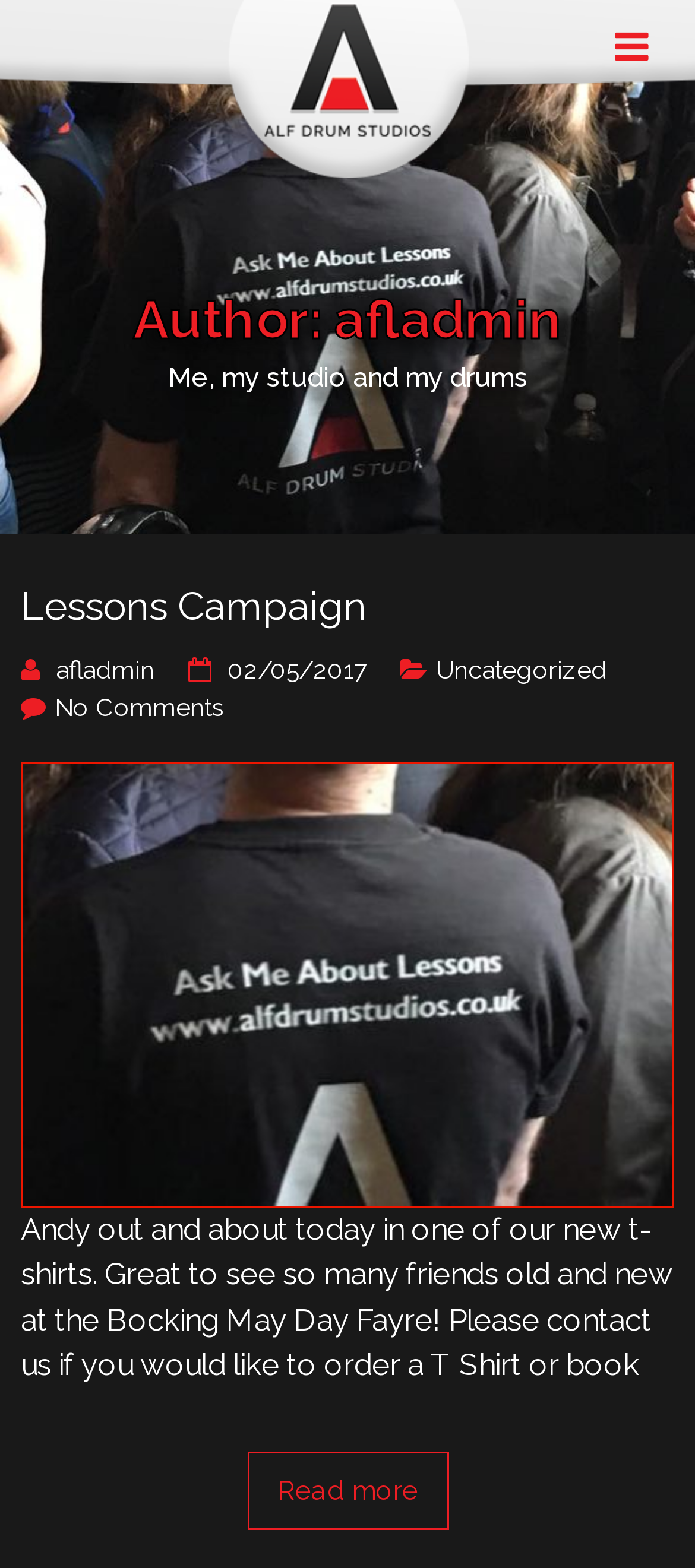Pinpoint the bounding box coordinates for the area that should be clicked to perform the following instruction: "read Lessons Campaign".

[0.03, 0.369, 0.97, 0.404]